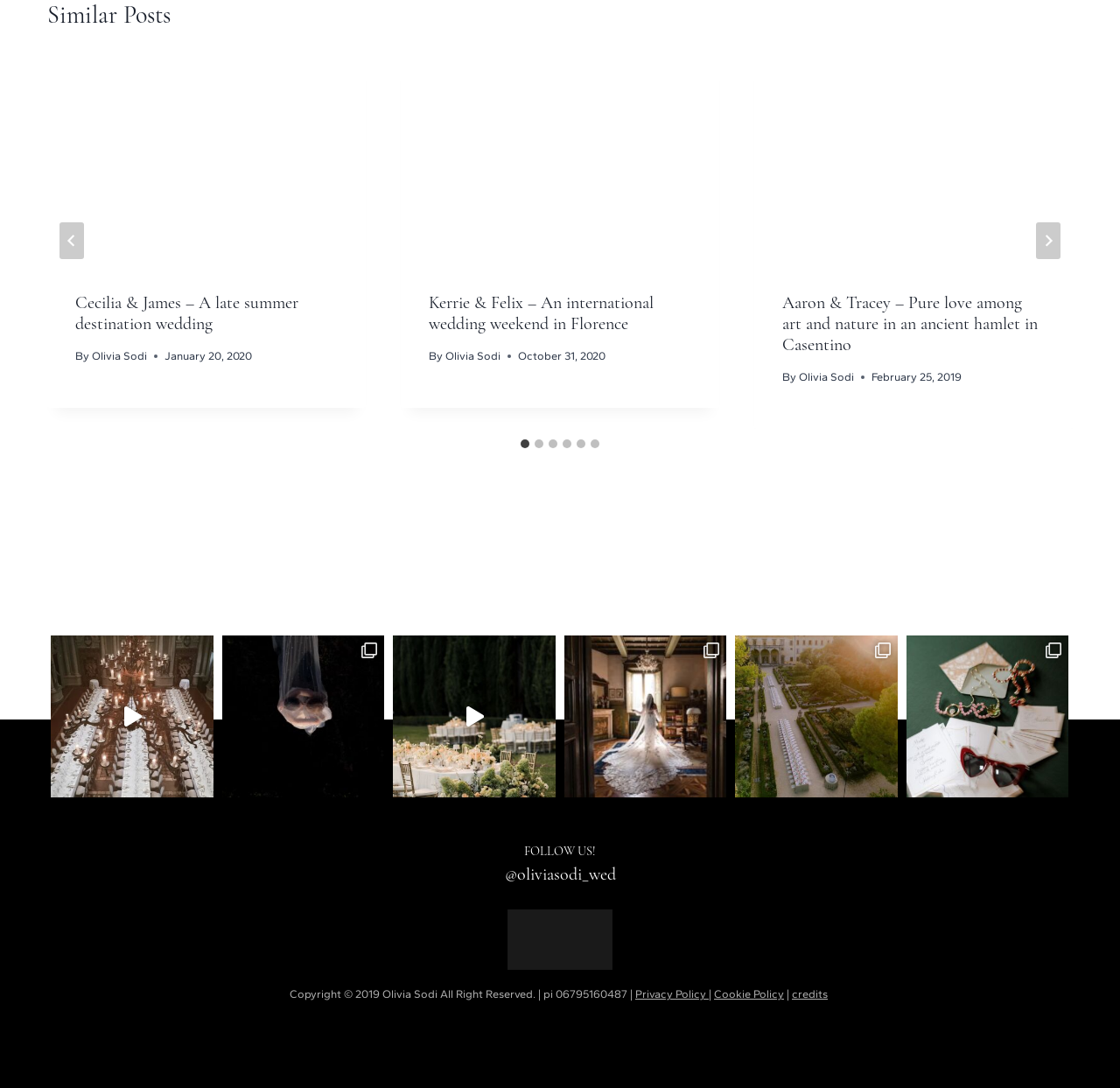Determine the bounding box coordinates of the UI element described by: "Olivia Sodi".

[0.398, 0.321, 0.447, 0.333]